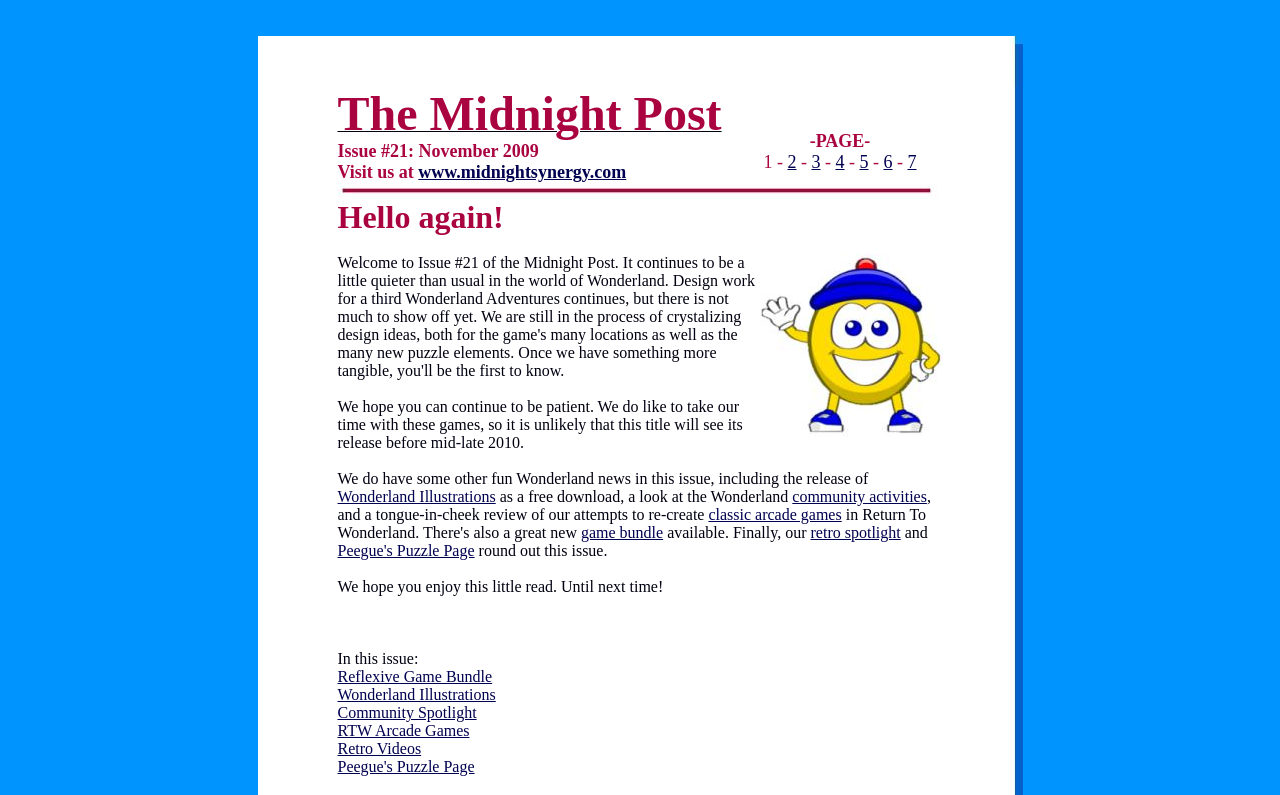Show the bounding box coordinates of the element that should be clicked to complete the task: "Download Wonderland Illustrations".

[0.264, 0.614, 0.387, 0.635]